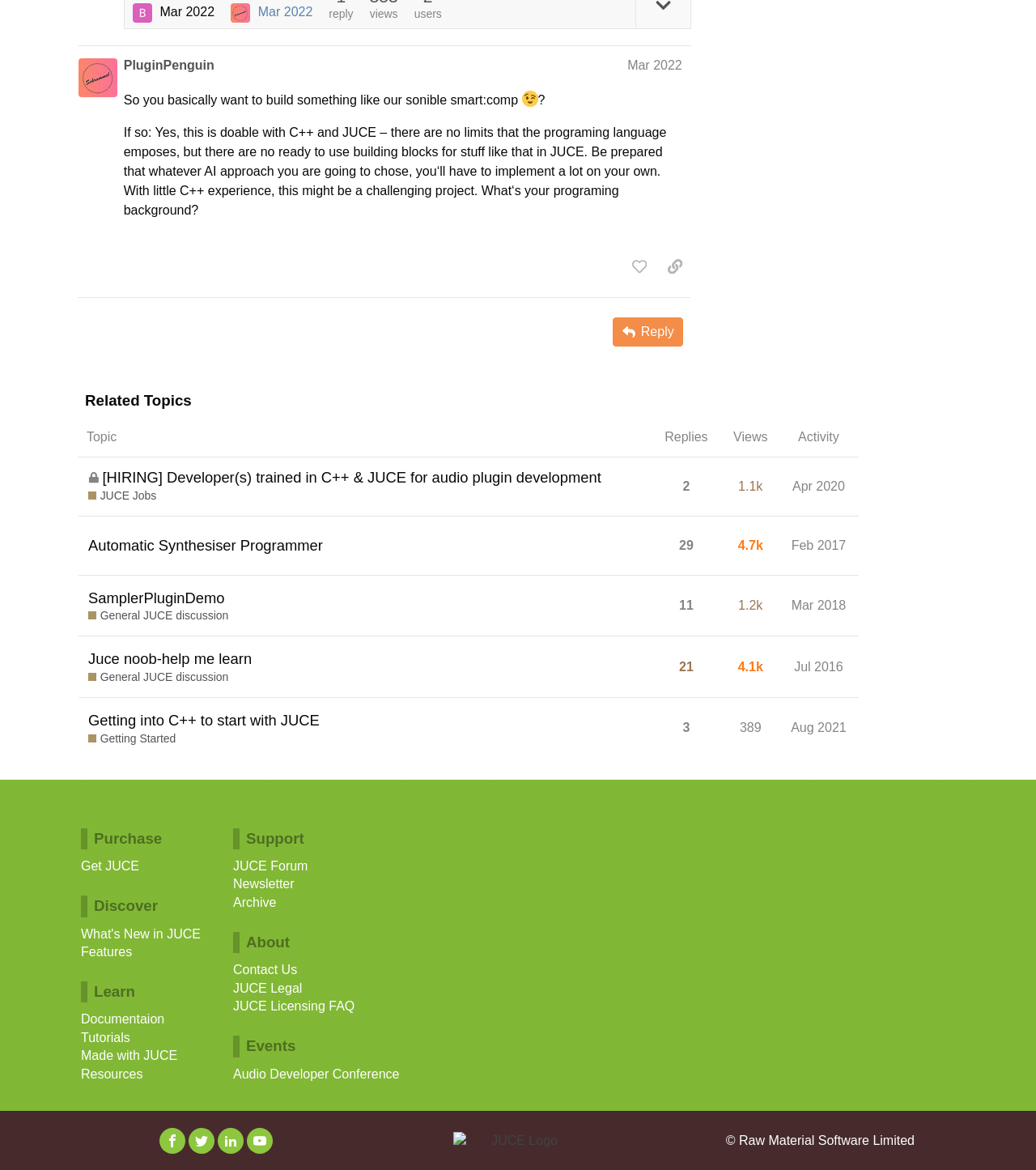Predict the bounding box of the UI element that fits this description: "title="Microsoft Ad Grant_Feature (3)"".

None